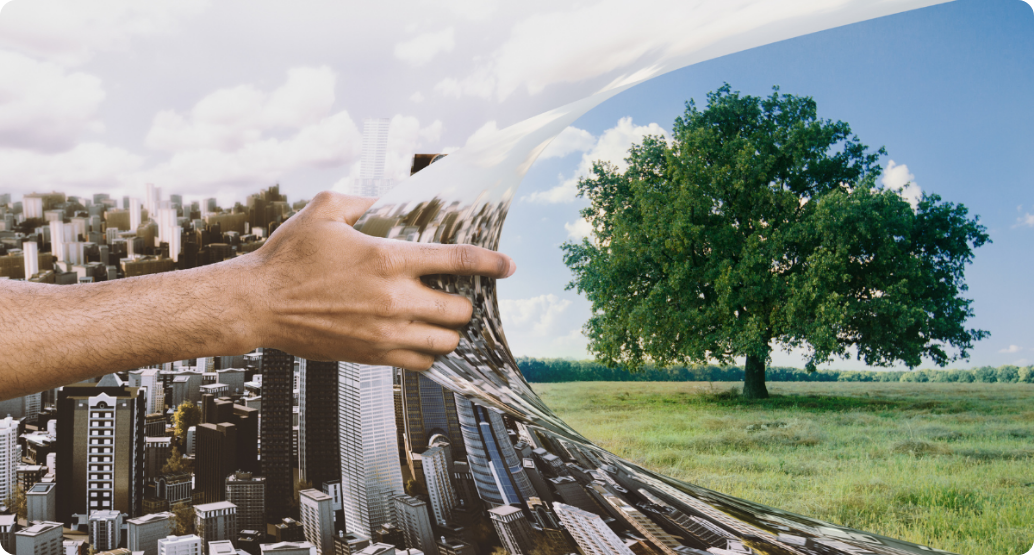What is the symbolic meaning of the hand in the image?
Based on the image, give a one-word or short phrase answer.

Revealing nature